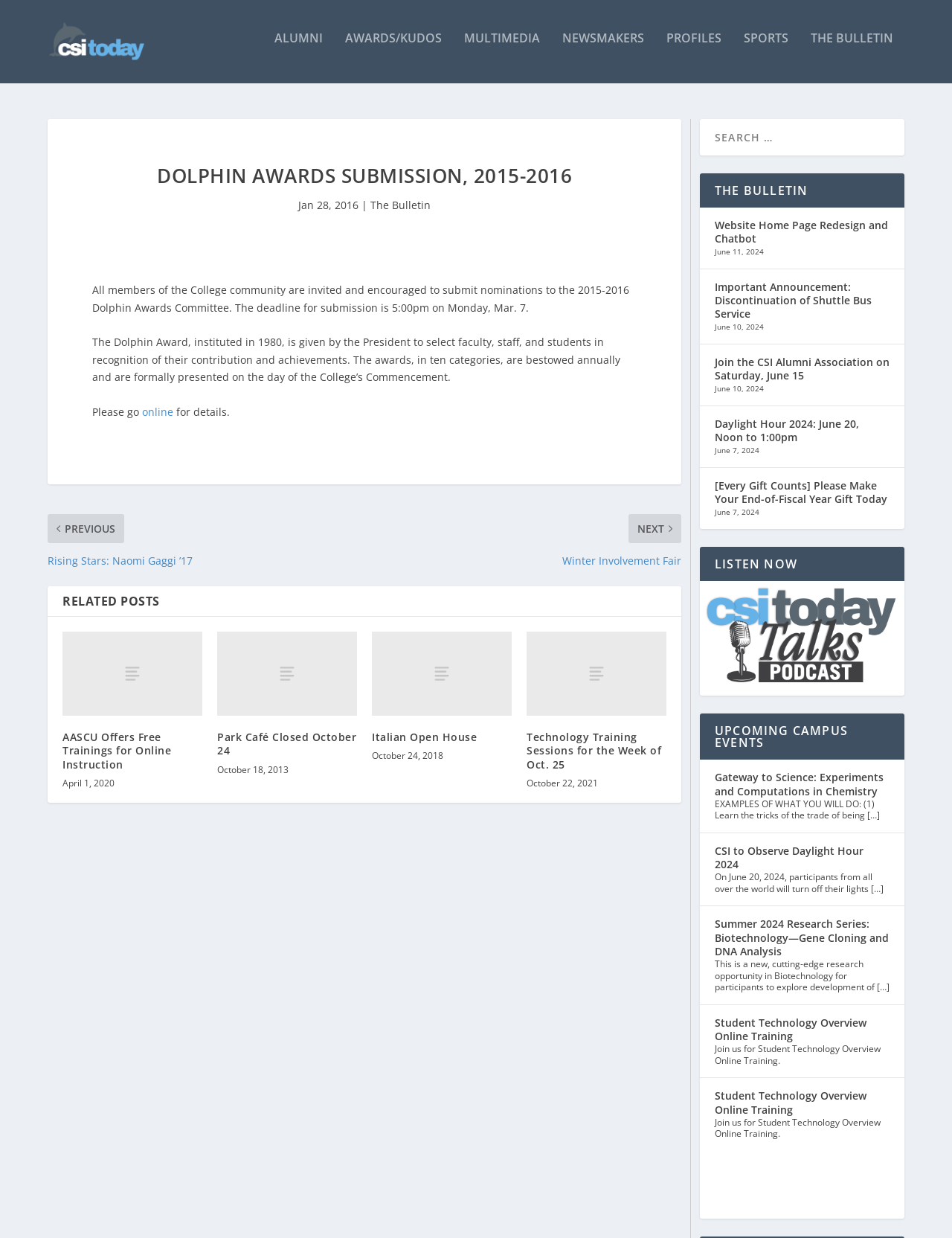Refer to the image and provide an in-depth answer to the question: 
What is the name of the podcast mentioned on the webpage?

I found the answer by looking at the heading 'LISTEN NOW' and the link 'CSI Today Talks Podcast Logo' below it, which suggests that the podcast is called CSI Today Talks.